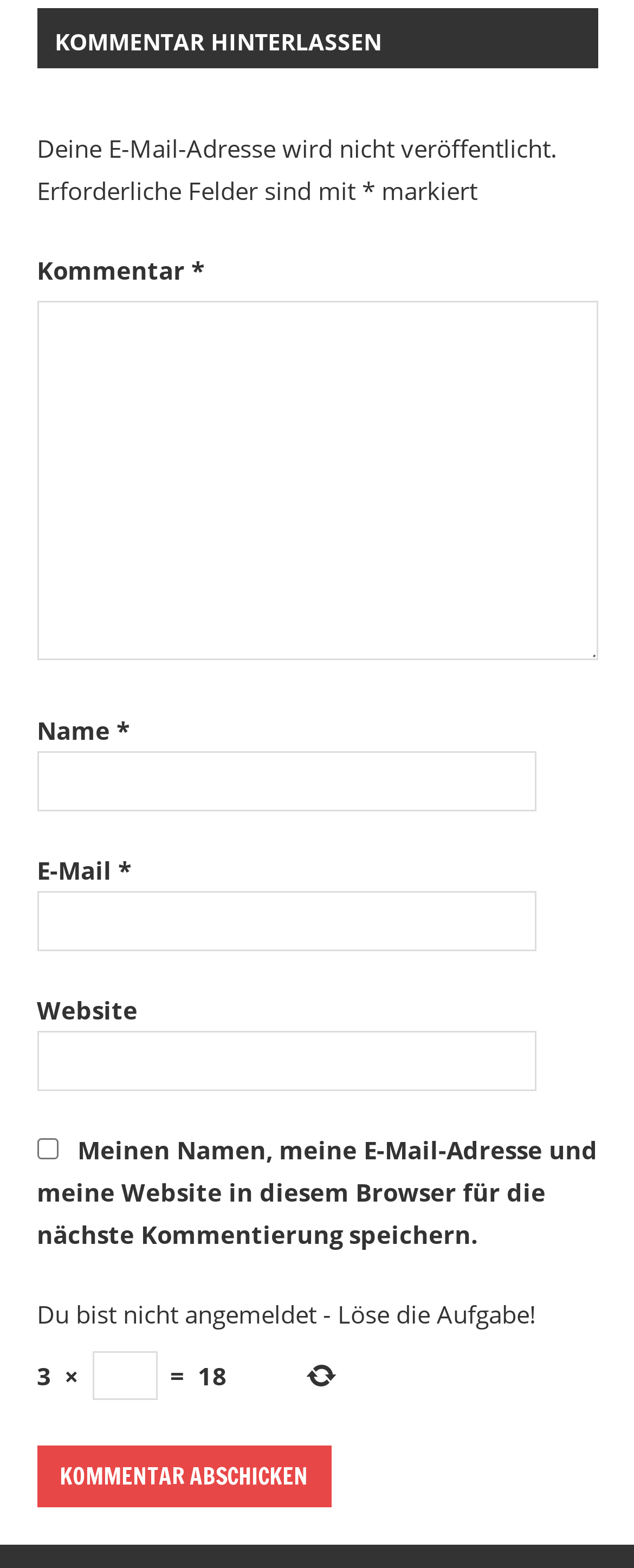Provide a brief response to the question below using one word or phrase:
What is the button at the bottom for?

To submit a comment